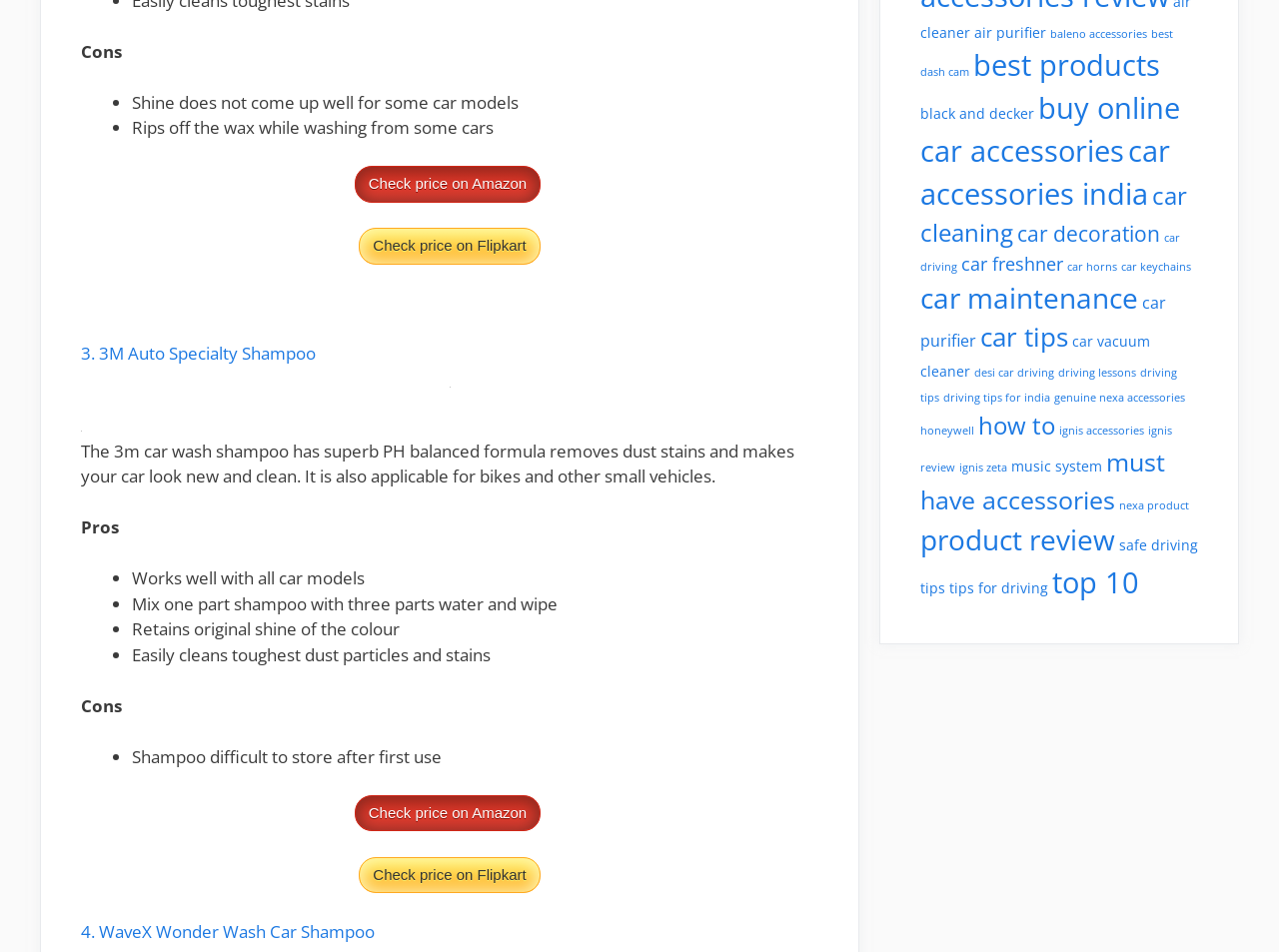Locate the bounding box coordinates of the area to click to fulfill this instruction: "Check price on Flipkart". The bounding box should be presented as four float numbers between 0 and 1, in the order [left, top, right, bottom].

[0.281, 0.24, 0.422, 0.278]